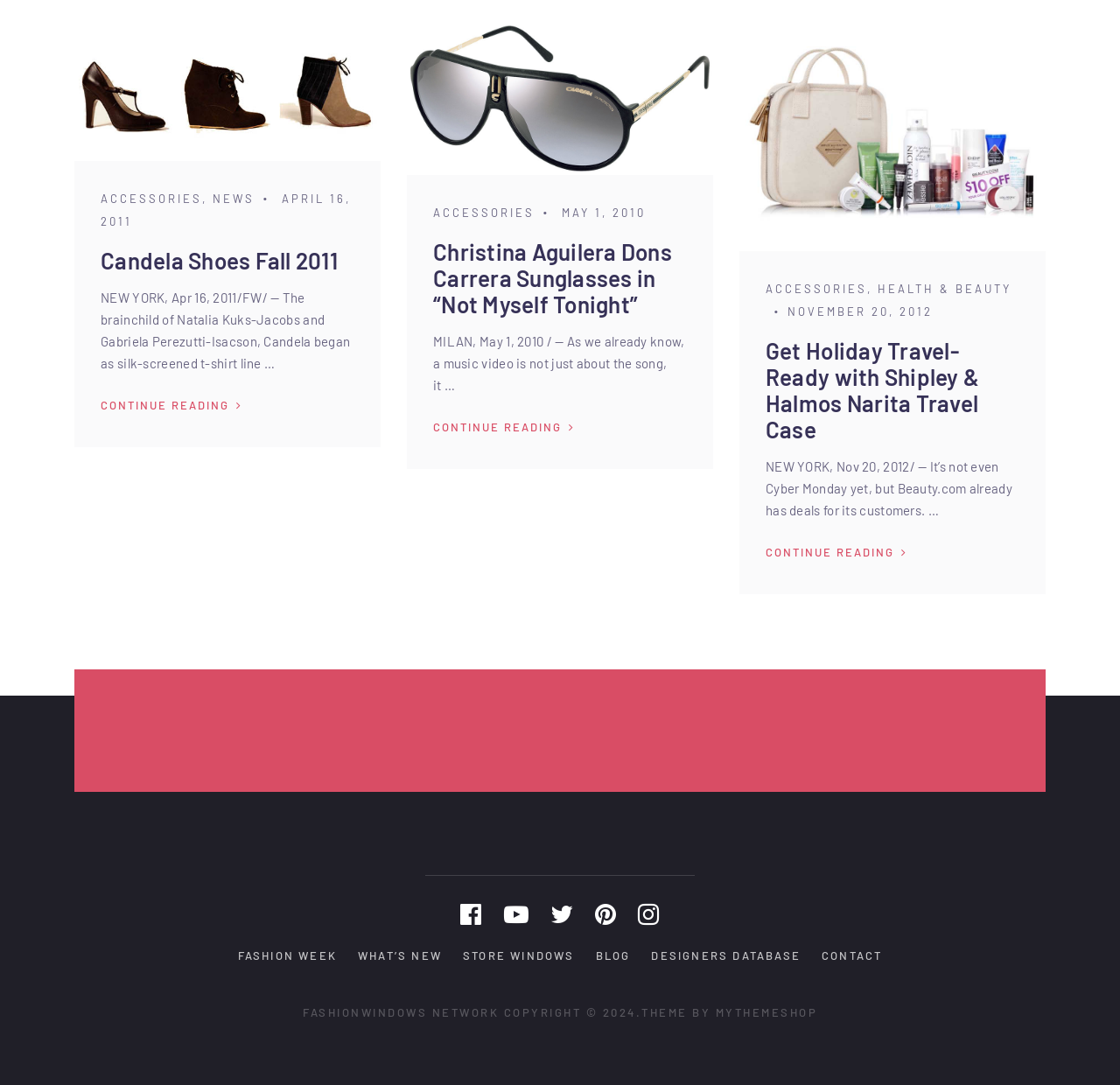Based on what you see in the screenshot, provide a thorough answer to this question: What type of content is available on this webpage?

The webpage contains multiple articles with headings, images, and text content. The articles appear to be related to fashion, with topics such as shoes, accessories, and celebrity fashion. This suggests that the webpage provides fashion news and articles.